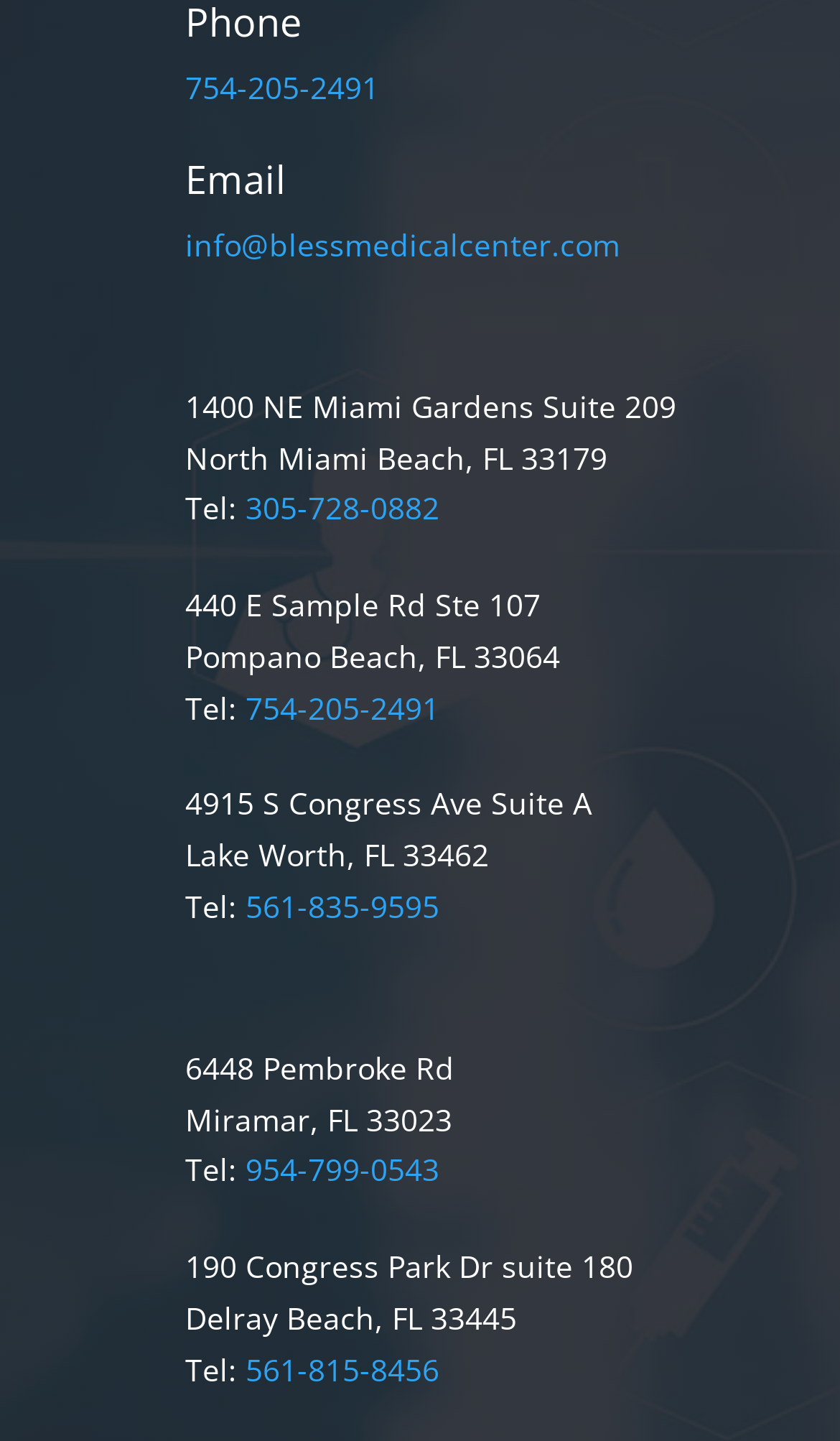Determine the bounding box coordinates for the HTML element mentioned in the following description: "561-815-8456". The coordinates should be a list of four floats ranging from 0 to 1, represented as [left, top, right, bottom].

[0.292, 0.936, 0.523, 0.964]